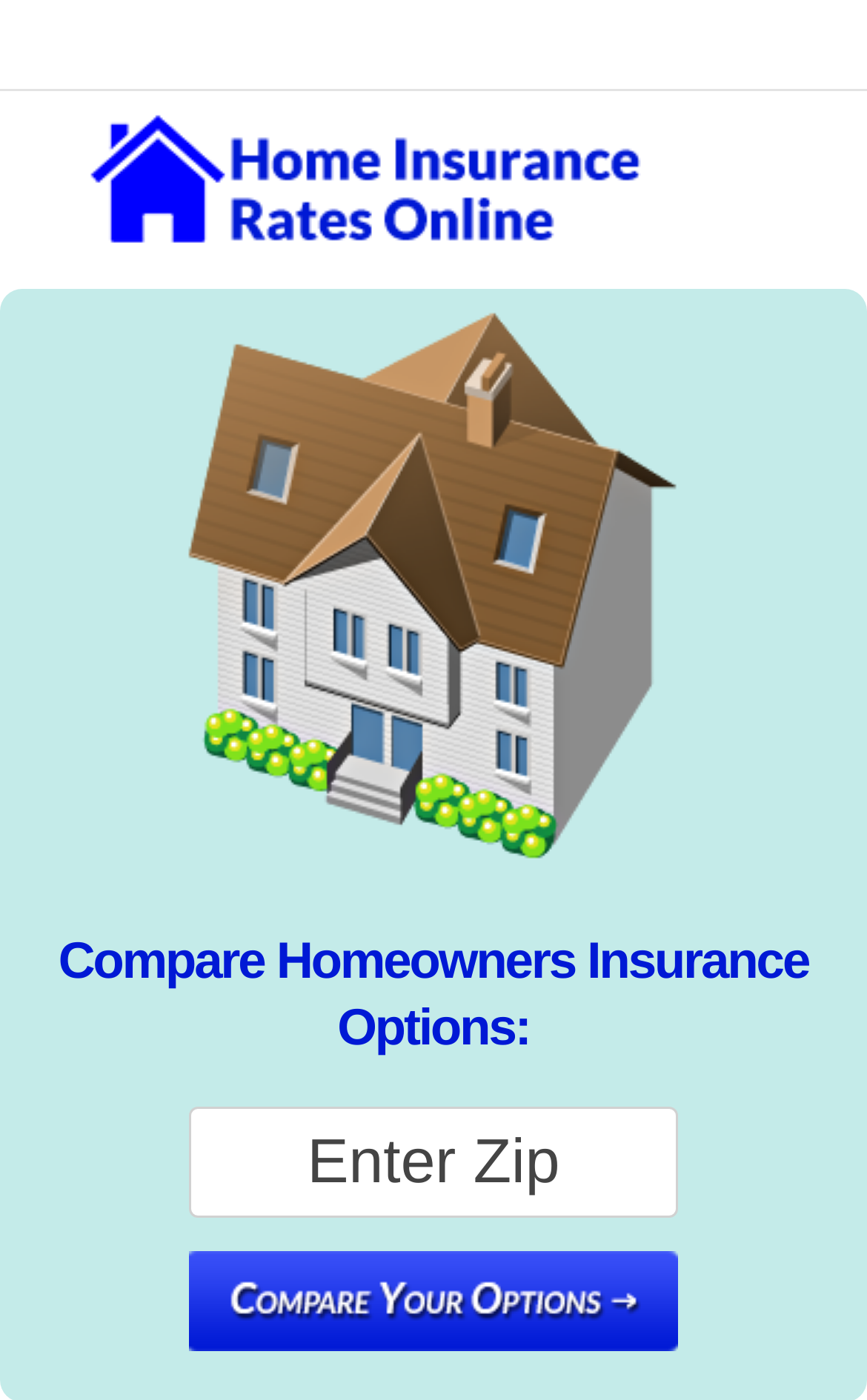What is the function of the button?
Refer to the image and answer the question using a single word or phrase.

Submit